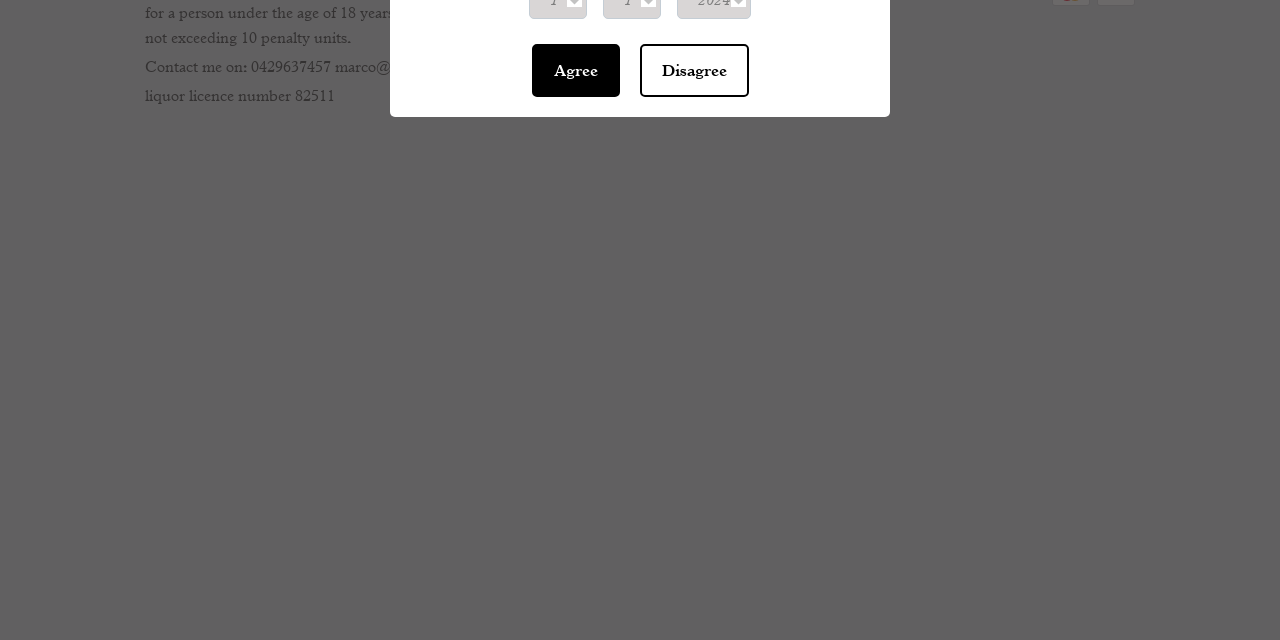Identify the bounding box coordinates for the UI element described as: "liquor licence number 82511".

[0.113, 0.134, 0.262, 0.164]